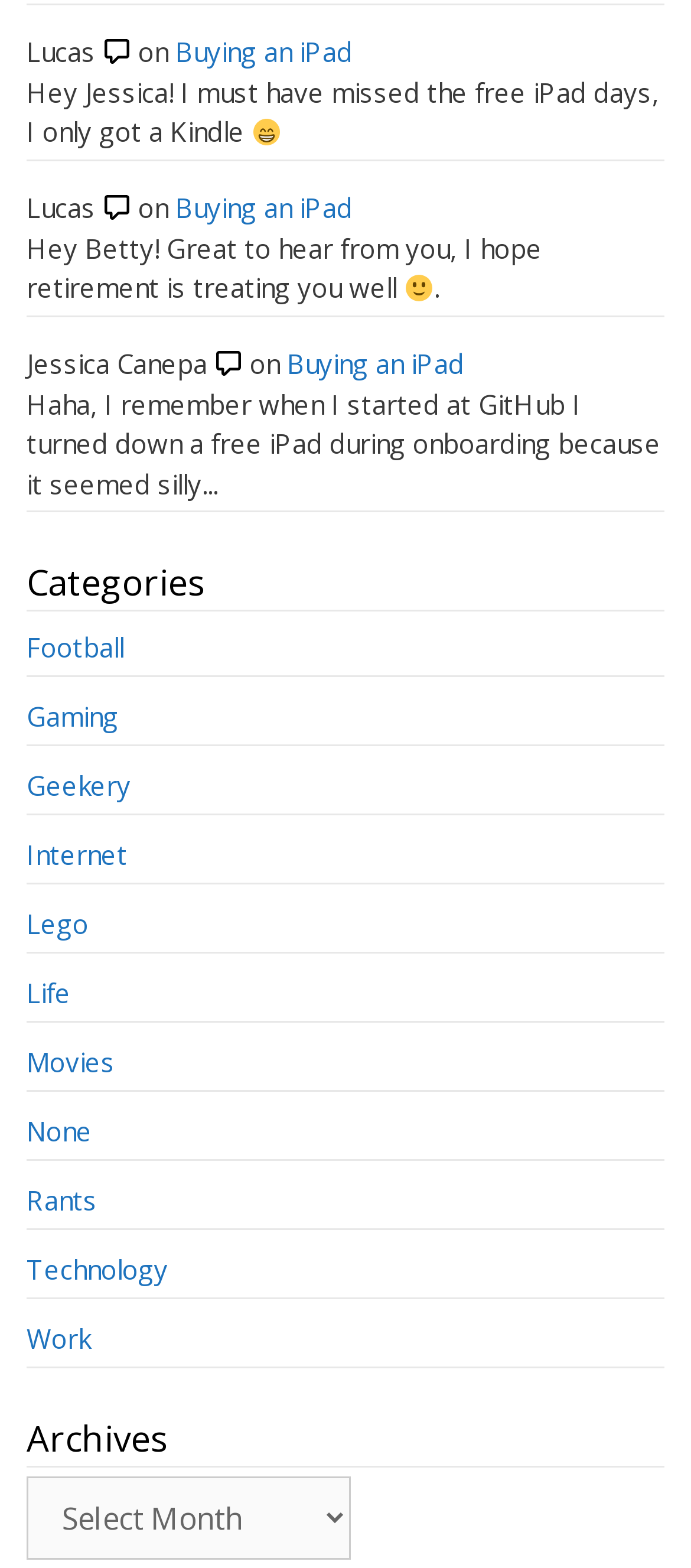Identify the bounding box coordinates for the region of the element that should be clicked to carry out the instruction: "Choose 'Archives'". The bounding box coordinates should be four float numbers between 0 and 1, i.e., [left, top, right, bottom].

[0.038, 0.941, 0.508, 0.994]